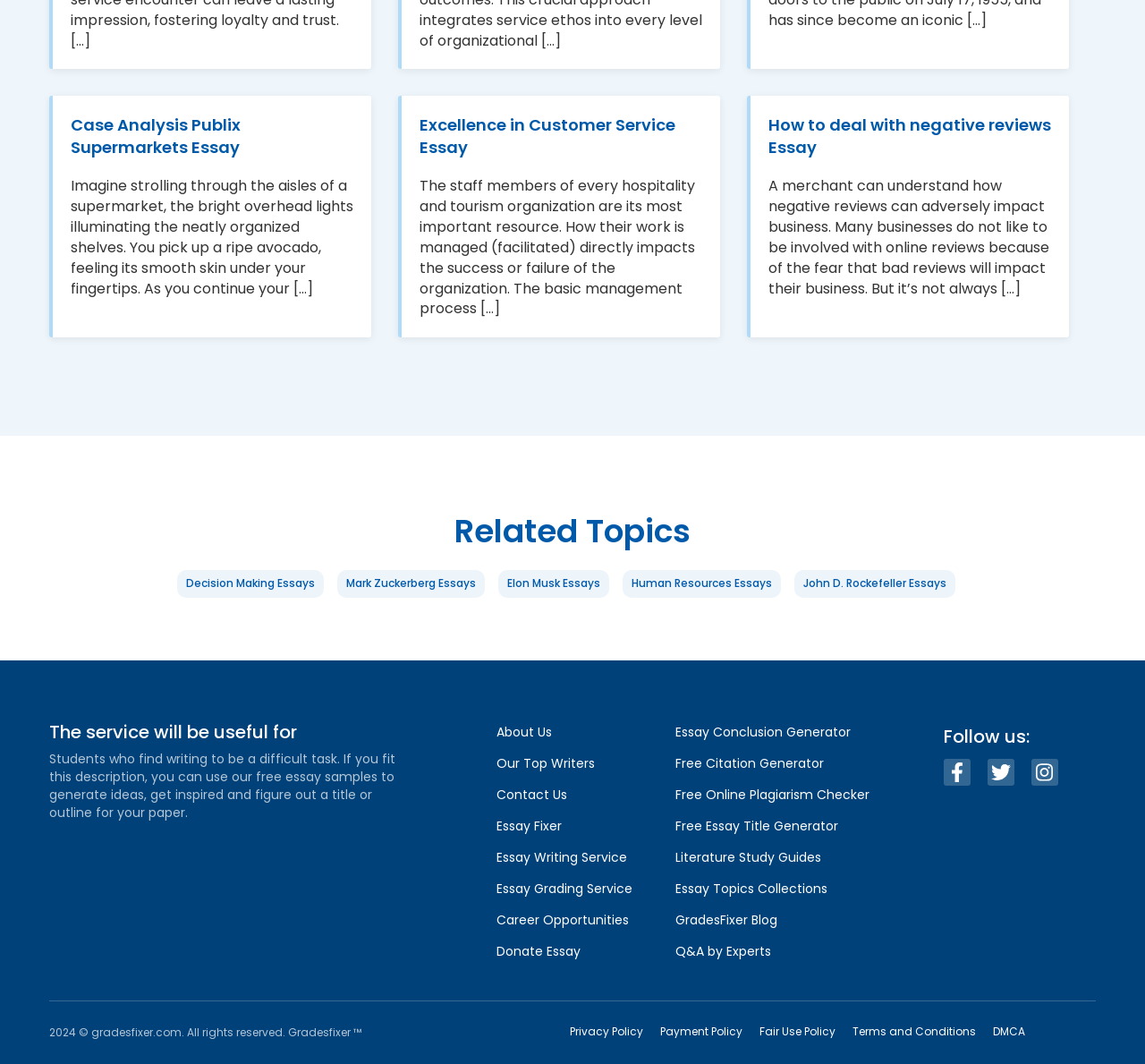What social media platforms can users follow this website on?
Can you offer a detailed and complete answer to this question?

The website provides links to follow them on three social media platforms, which are Facebook, Twitter, and Instagram. This suggests that the website is active on these platforms and users can follow them to stay updated on their services and resources.